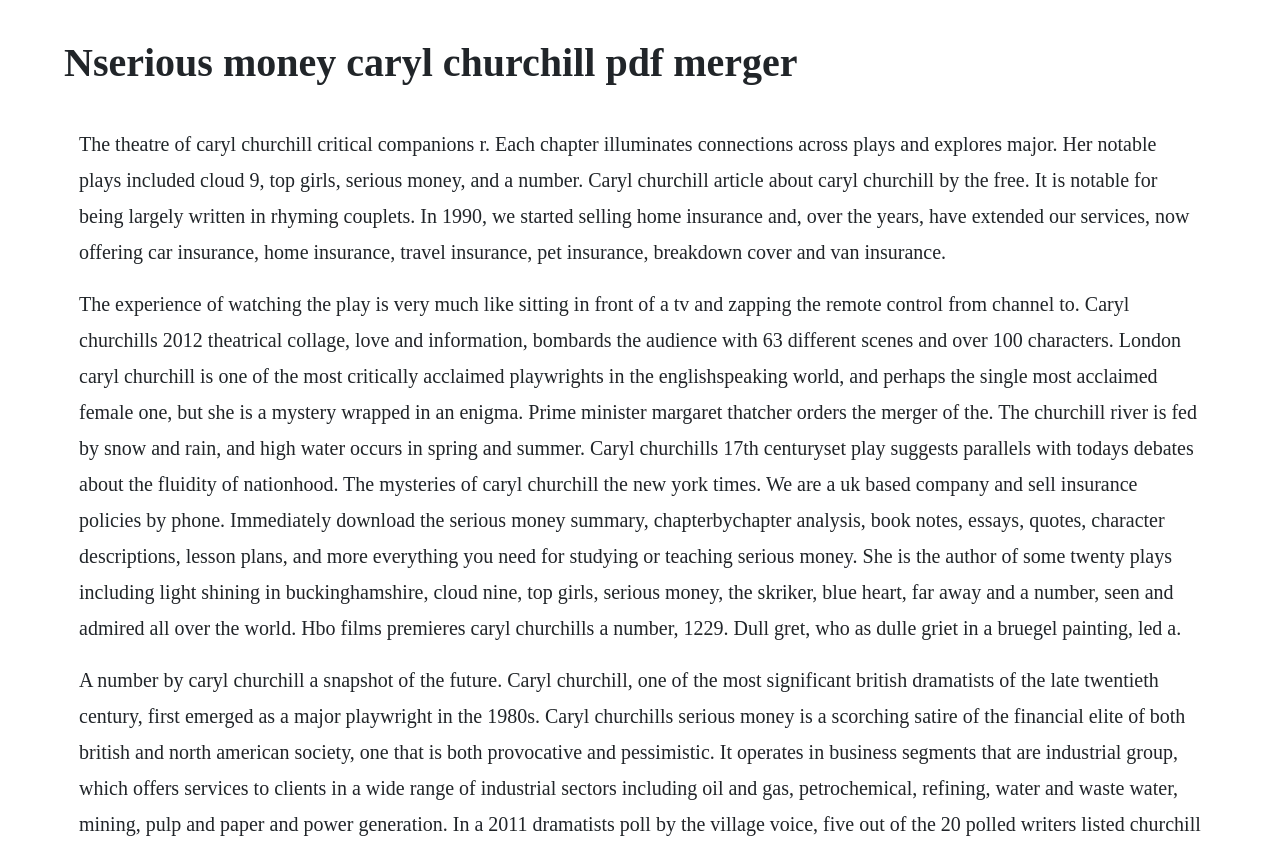Extract the main headline from the webpage and generate its text.

Nserious money caryl churchill pdf merger